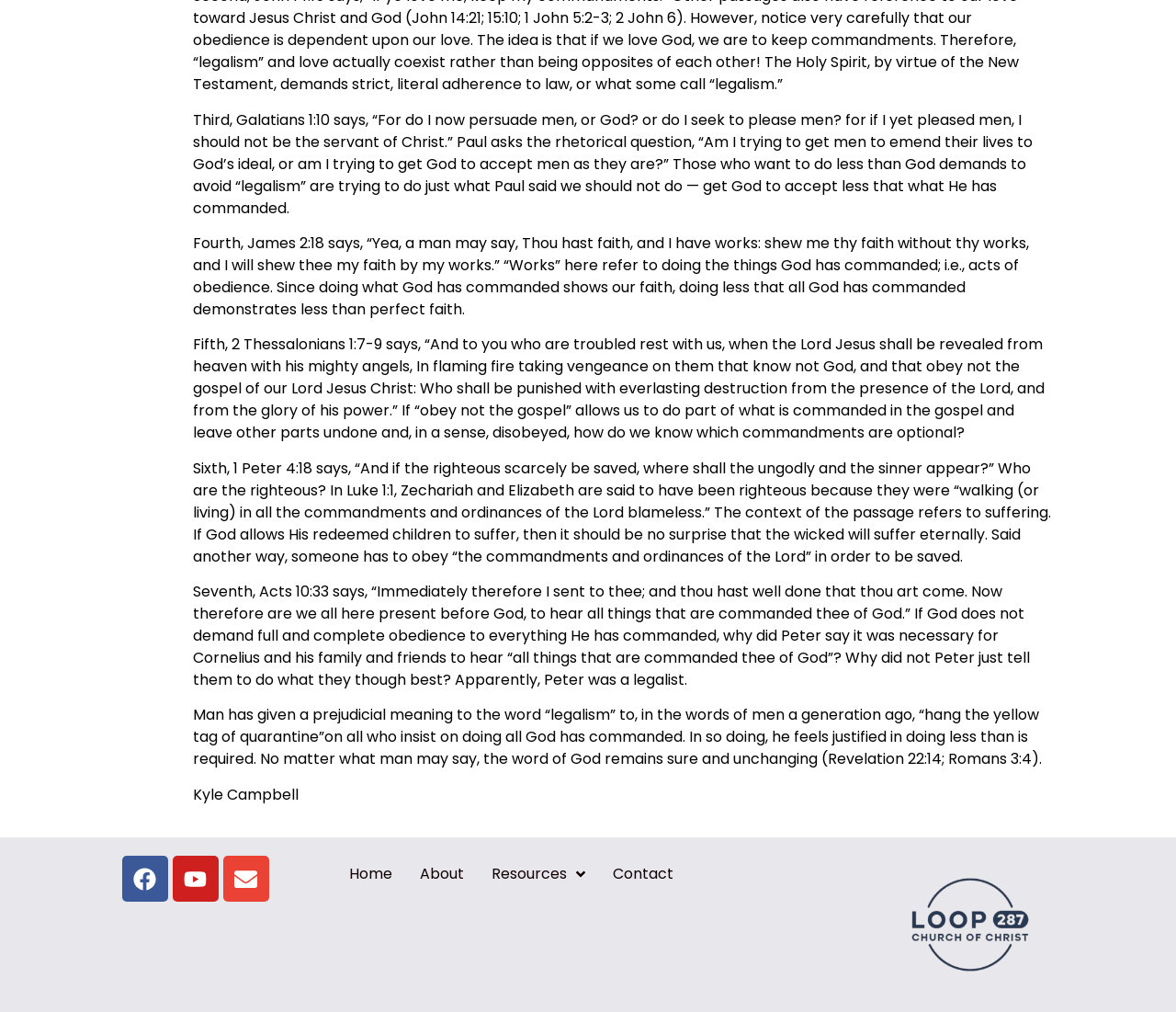Please specify the bounding box coordinates in the format (top-left x, top-left y, bottom-right x, bottom-right y), with values ranging from 0 to 1. Identify the bounding box for the UI component described as follows: alt="lufkin tx"

[0.766, 0.846, 0.883, 0.982]